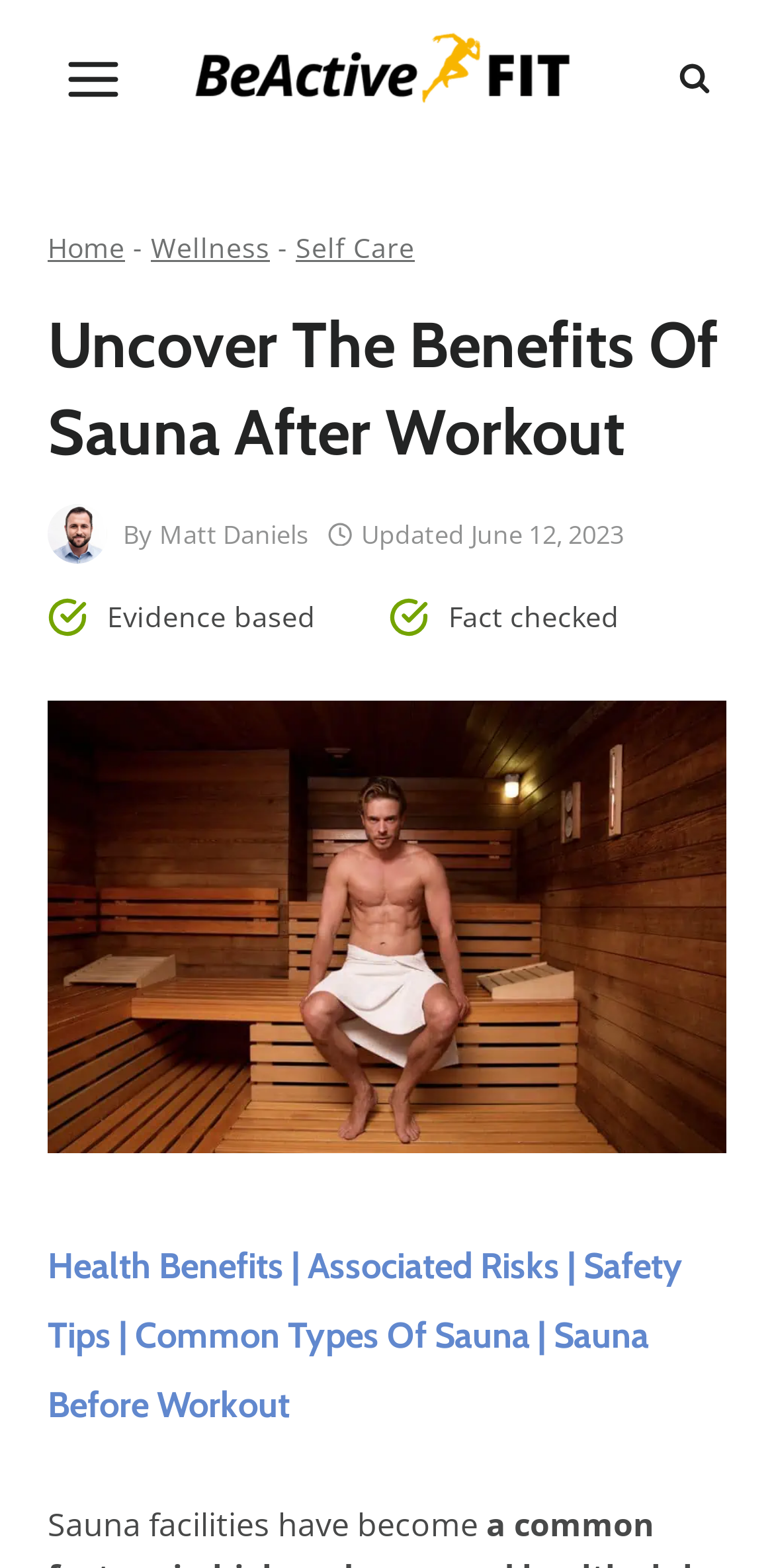Please find the bounding box coordinates for the clickable element needed to perform this instruction: "View Nikon D3100 vs D5100 comparison".

None